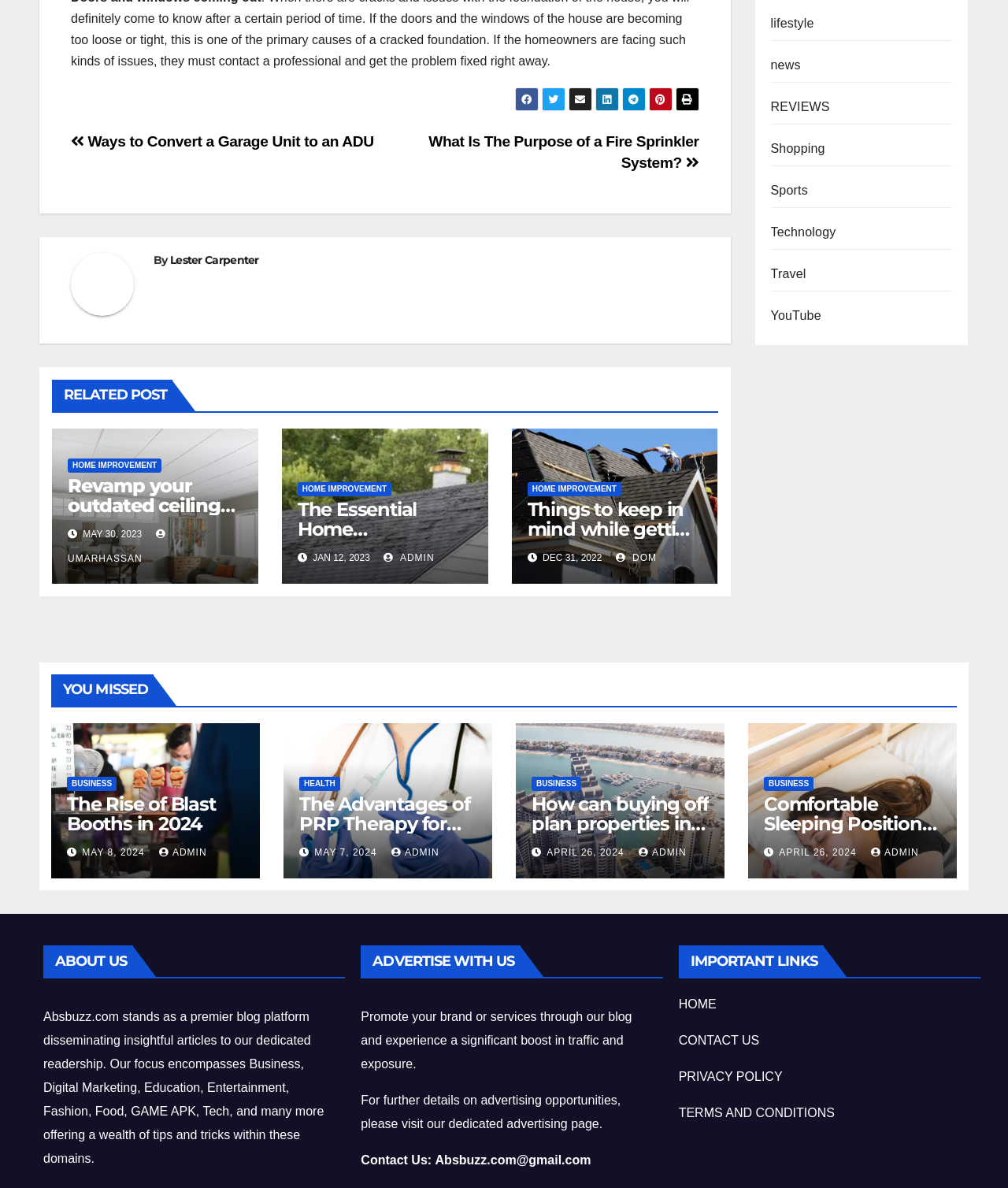Identify the bounding box coordinates of the region that should be clicked to execute the following instruction: "Contact us through email".

[0.432, 0.971, 0.586, 0.982]